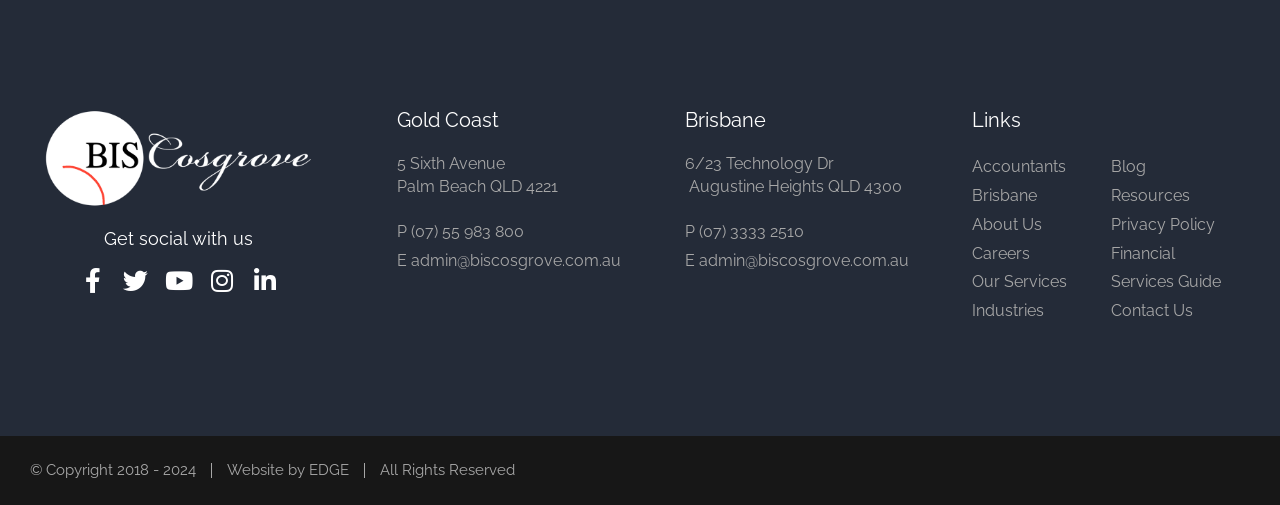Could you find the bounding box coordinates of the clickable area to complete this instruction: "Login to account"?

None